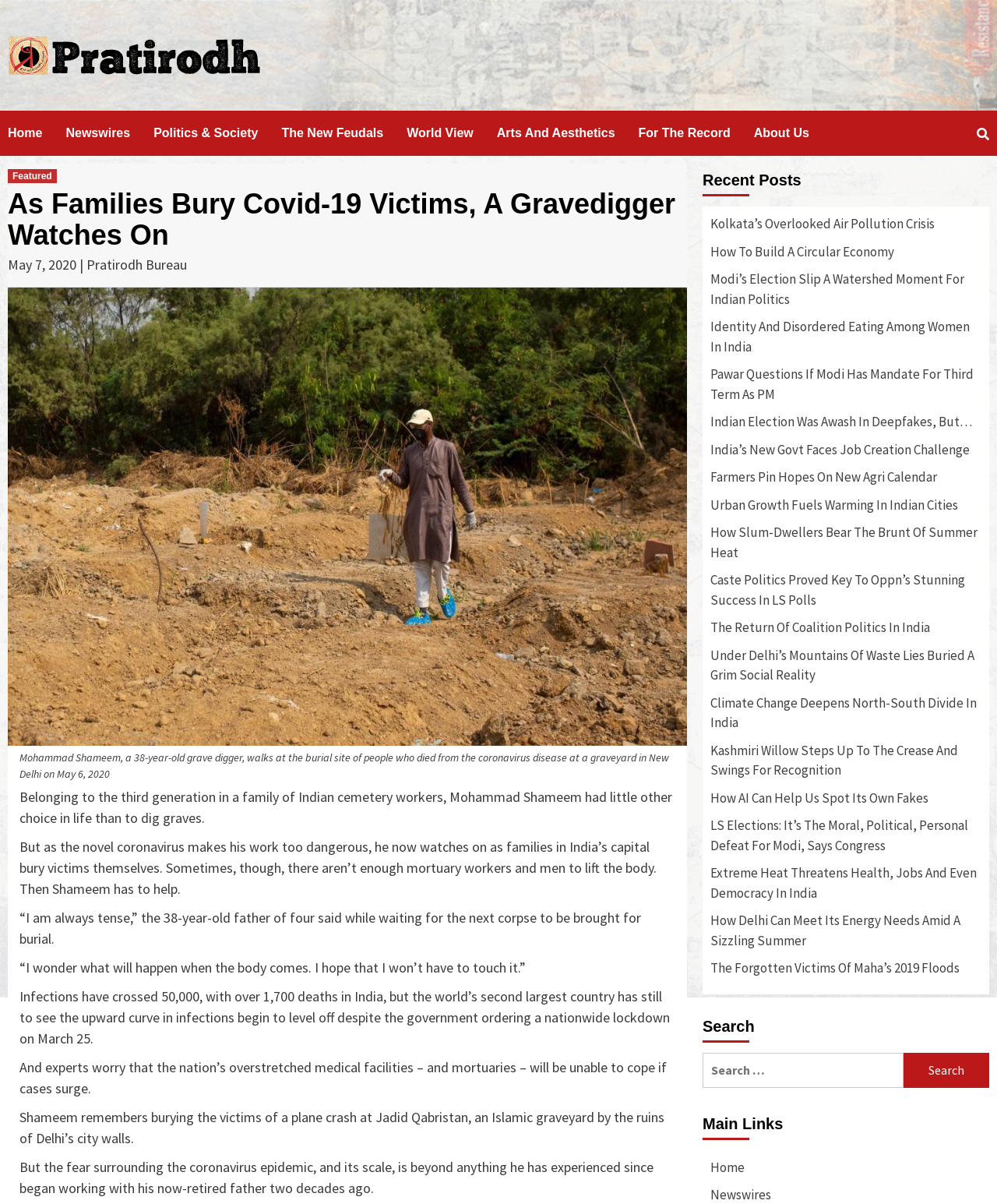What is the section title above the list of links?
Using the image as a reference, give a one-word or short phrase answer.

Recent Posts